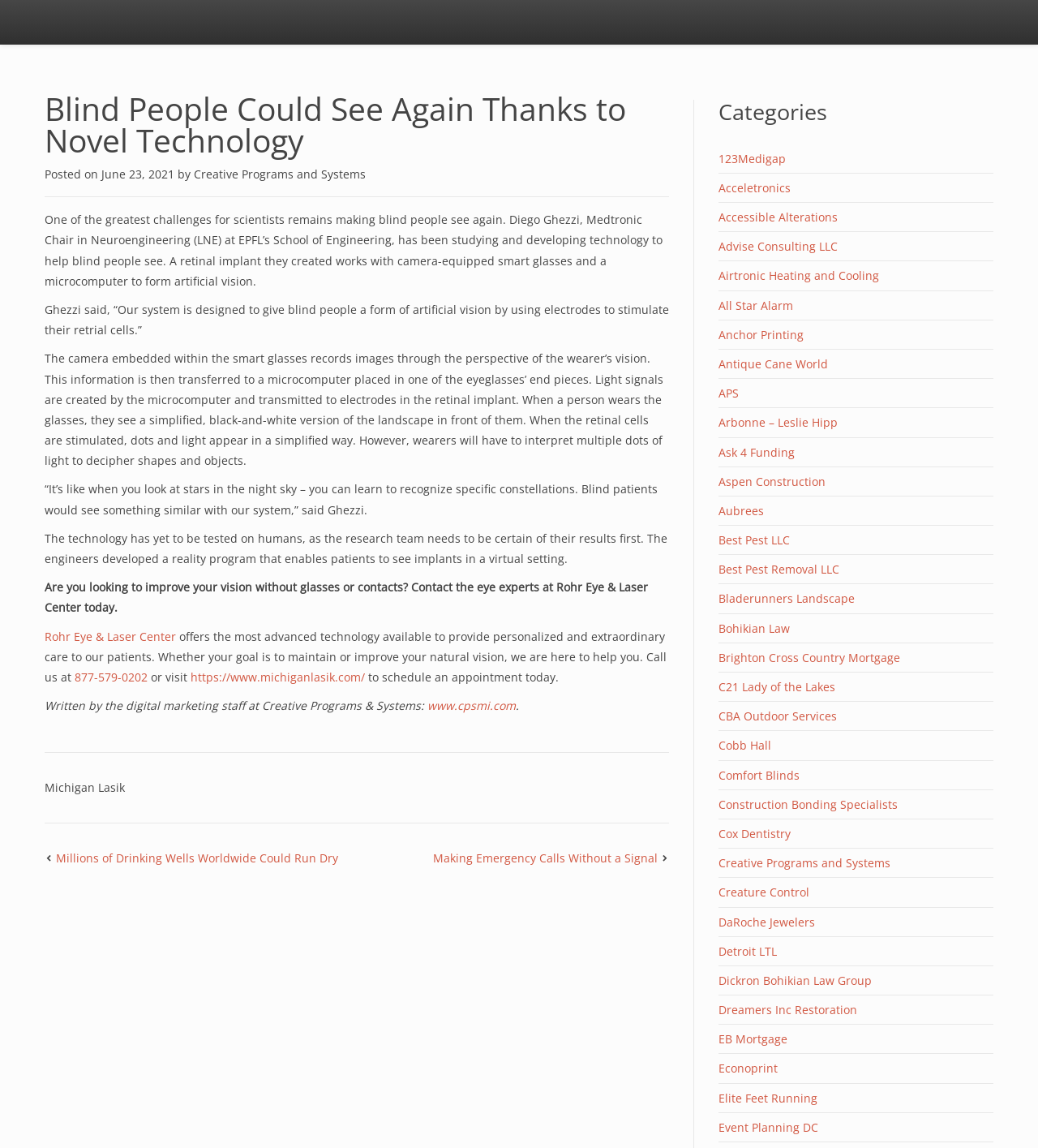What do blind patients see with this system?
Look at the image and provide a short answer using one word or a phrase.

Simplified, black-and-white version